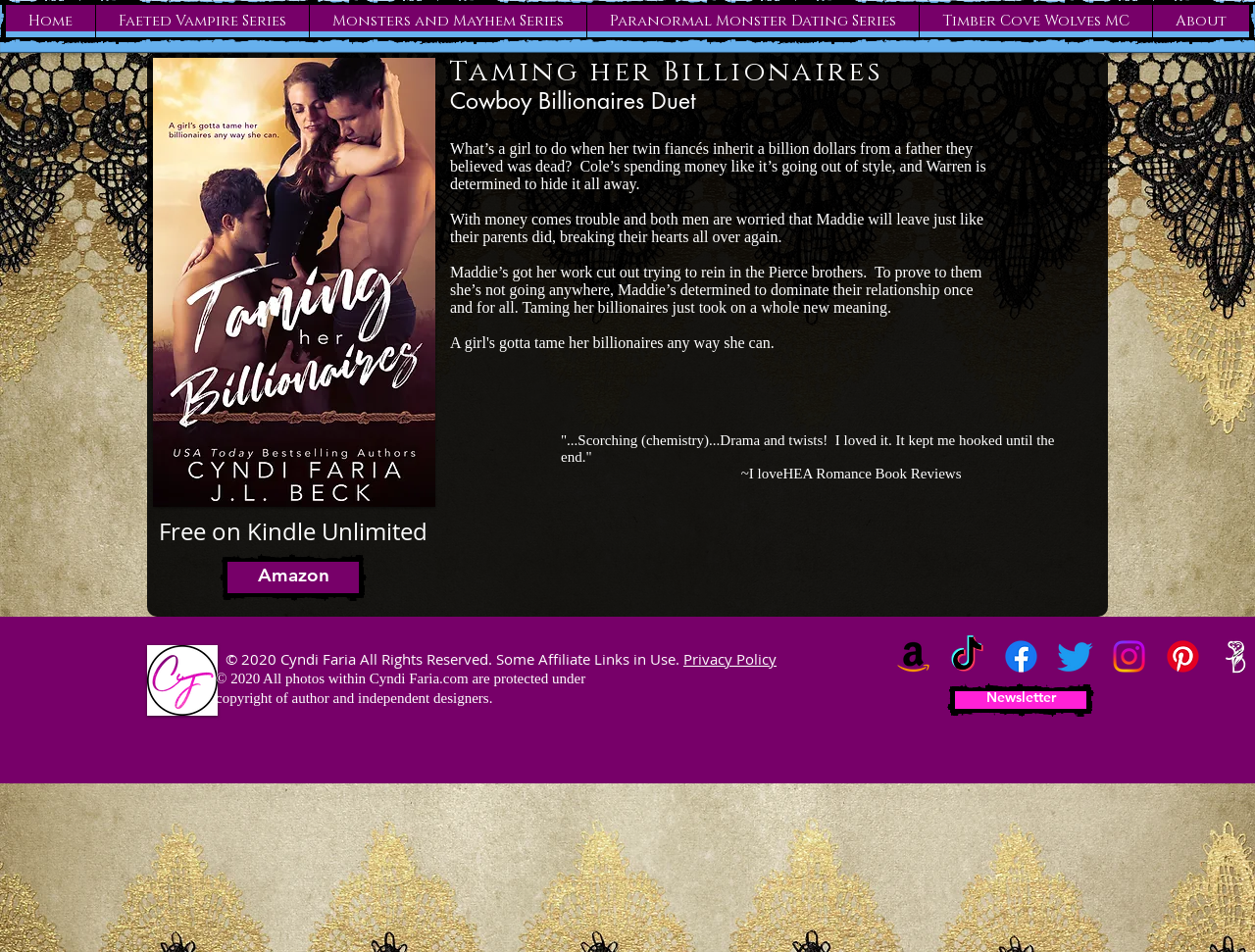Give a one-word or short-phrase answer to the following question: 
What is the name of the author?

Cyndi Faria